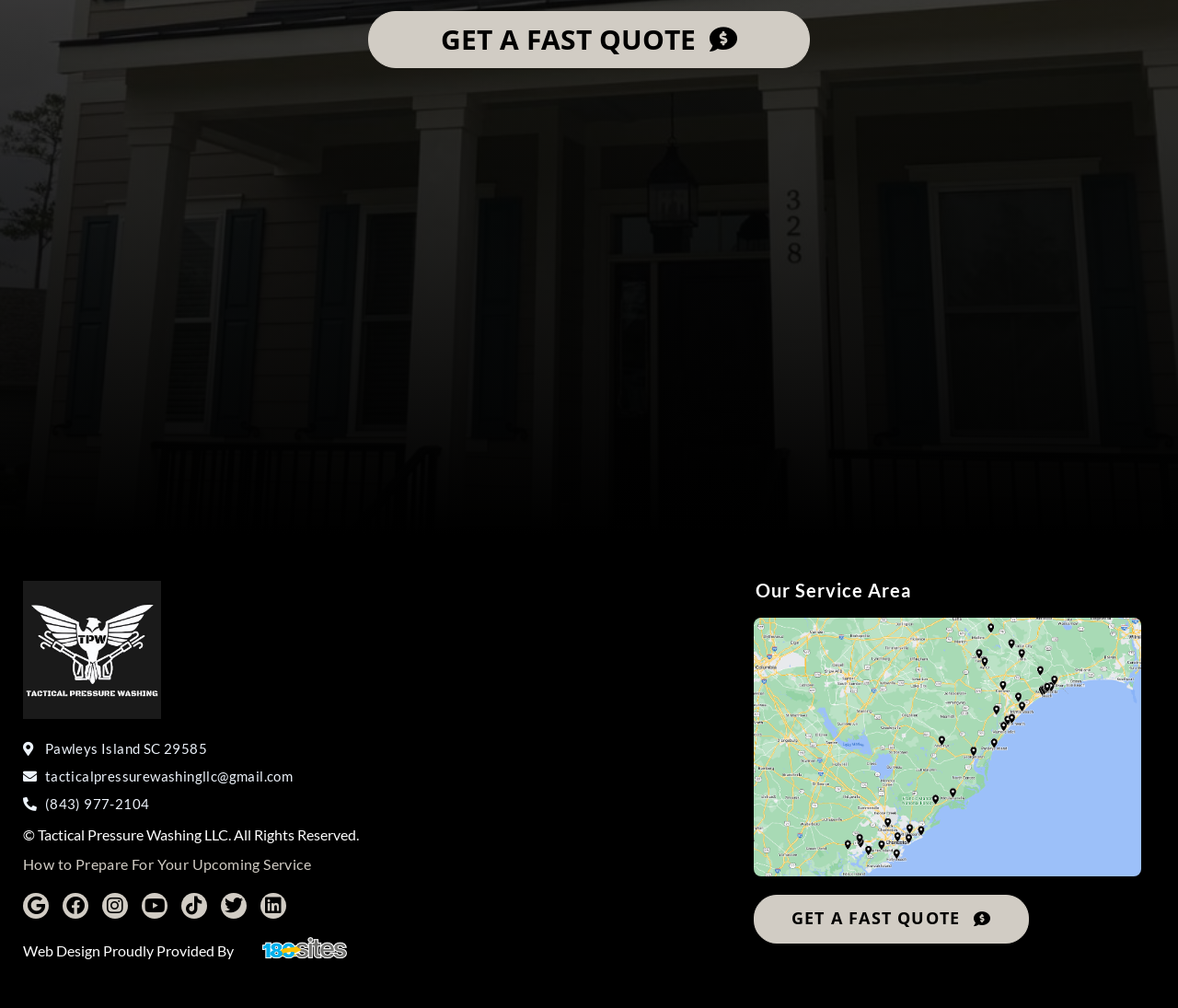Using the description: "Facebook", determine the UI element's bounding box coordinates. Ensure the coordinates are in the format of four float numbers between 0 and 1, i.e., [left, top, right, bottom].

[0.053, 0.886, 0.075, 0.911]